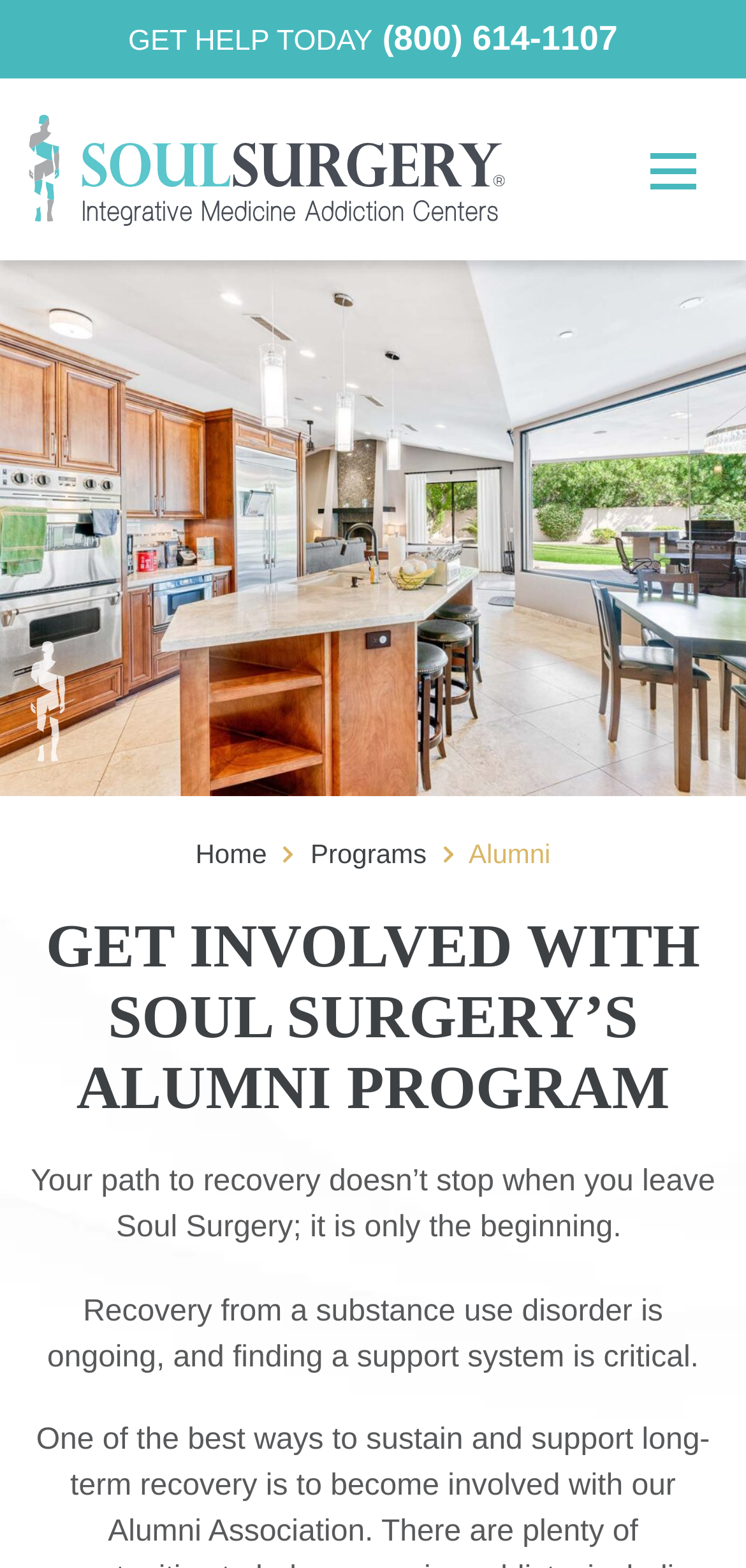Can you look at the image and give a comprehensive answer to the question:
What is the theme of the webpage?

I inferred this by looking at the links 'Programs', 'Treatments', 'Substance Use', and 'Facilities' which suggest that the webpage is related to rehabilitation, and also by reading the text 'Recovery from a substance use disorder is ongoing...'.